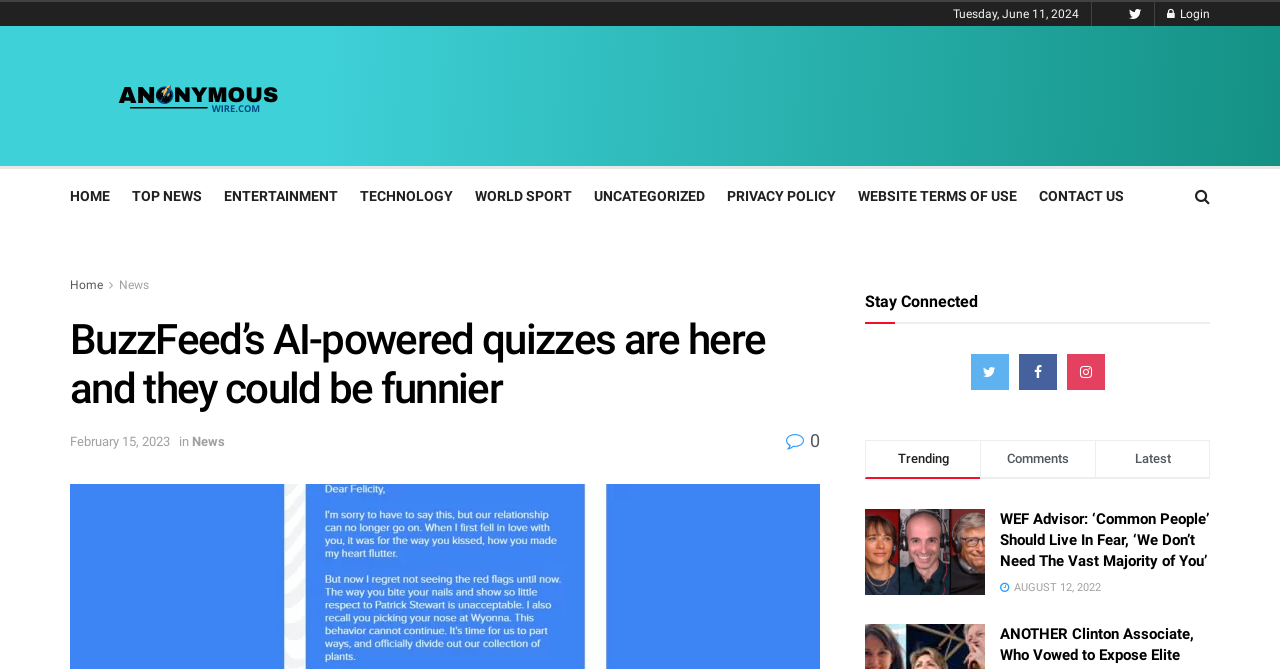Select the bounding box coordinates of the element I need to click to carry out the following instruction: "Check the 'ENTERTAINMENT' section".

[0.175, 0.272, 0.264, 0.314]